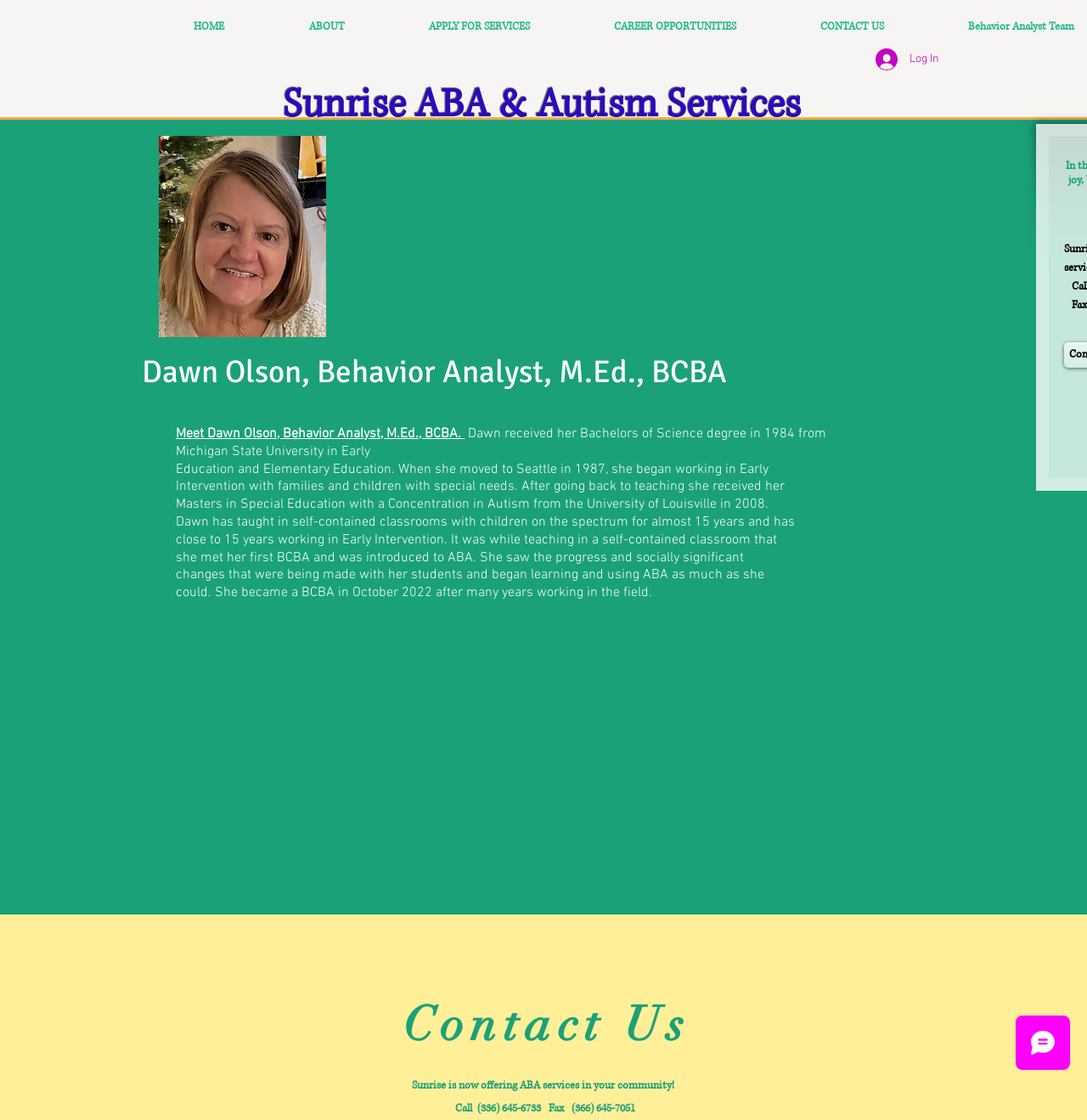Based on the image, please elaborate on the answer to the following question:
What is the university from which Dawn Olson received her Master's degree?

The university from which Dawn Olson received her Master's degree can be found in the main section of the webpage, where it is written 'Masters in Special Education with a Concentration in Autism from the University of Louisville in 2008'.